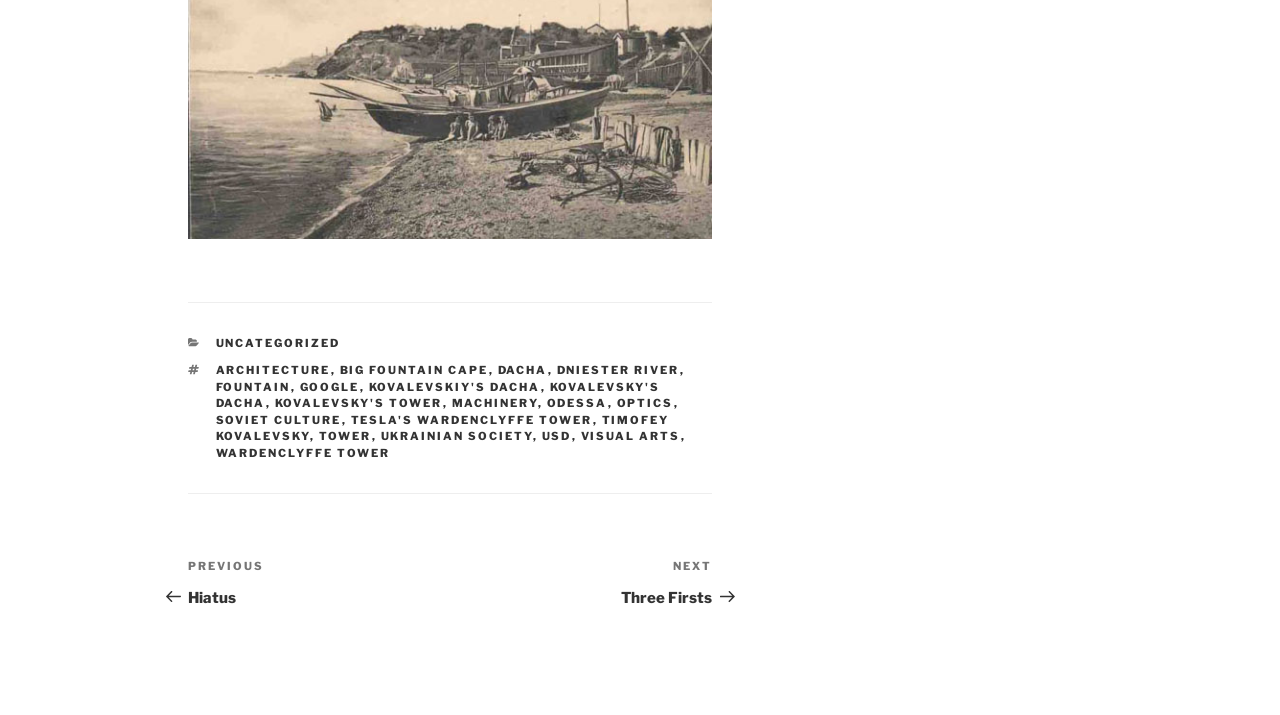Identify the bounding box coordinates of the section to be clicked to complete the task described by the following instruction: "View the 'TESLA'S WARDENCLYFFE TOWER' link". The coordinates should be four float numbers between 0 and 1, formatted as [left, top, right, bottom].

[0.274, 0.577, 0.463, 0.597]